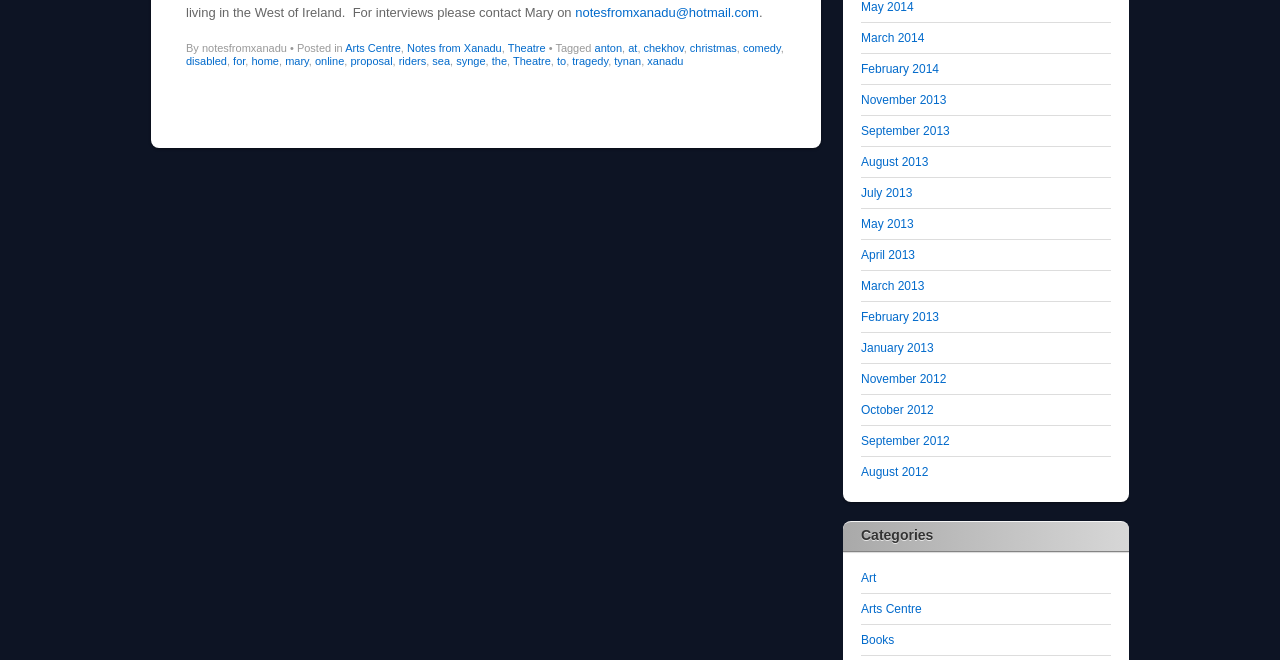Calculate the bounding box coordinates of the UI element given the description: "name="s" placeholder="Search this site"".

None